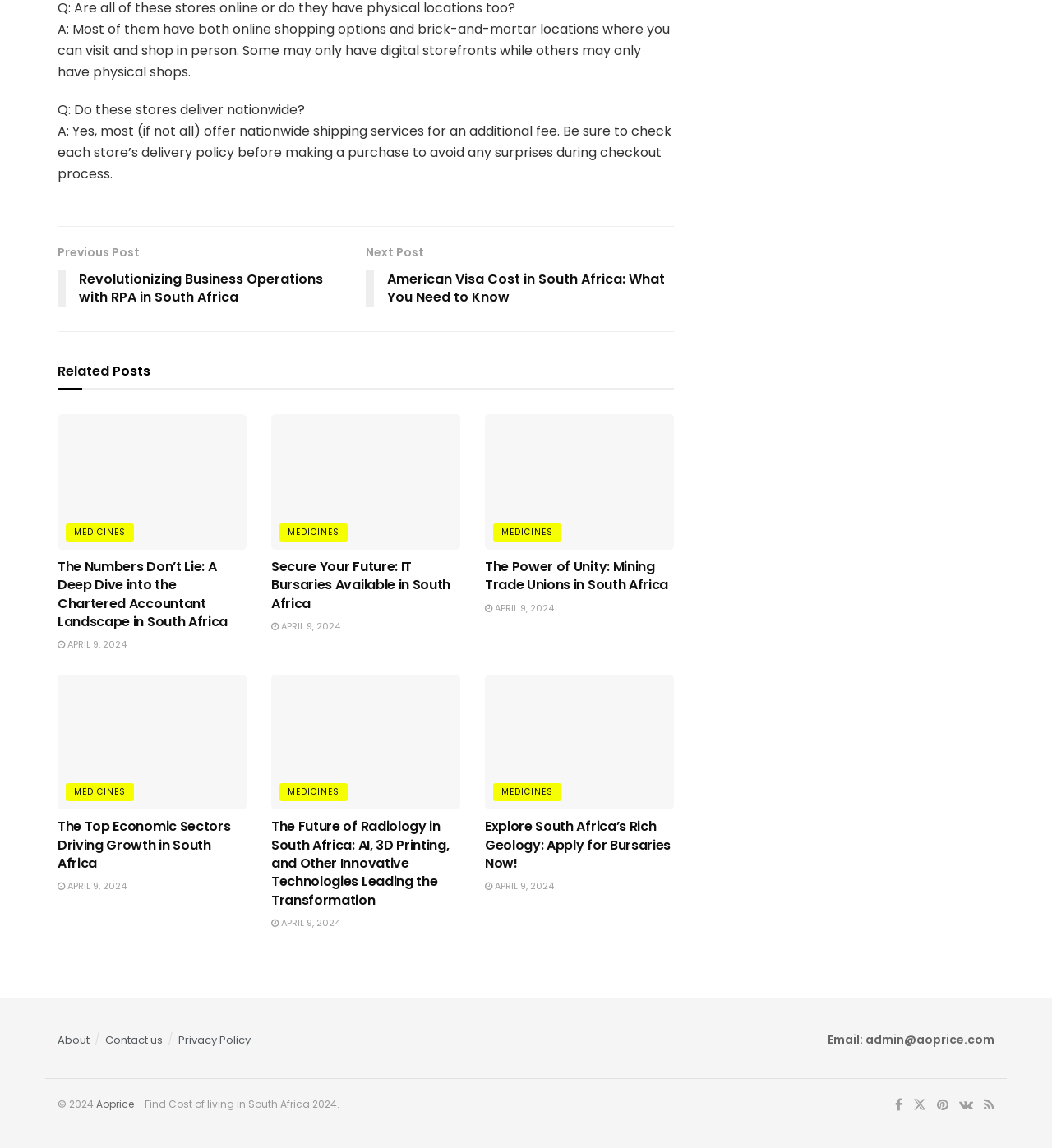Find the bounding box of the UI element described as: "Privacy Policy". The bounding box coordinates should be given as four float values between 0 and 1, i.e., [left, top, right, bottom].

[0.17, 0.899, 0.238, 0.913]